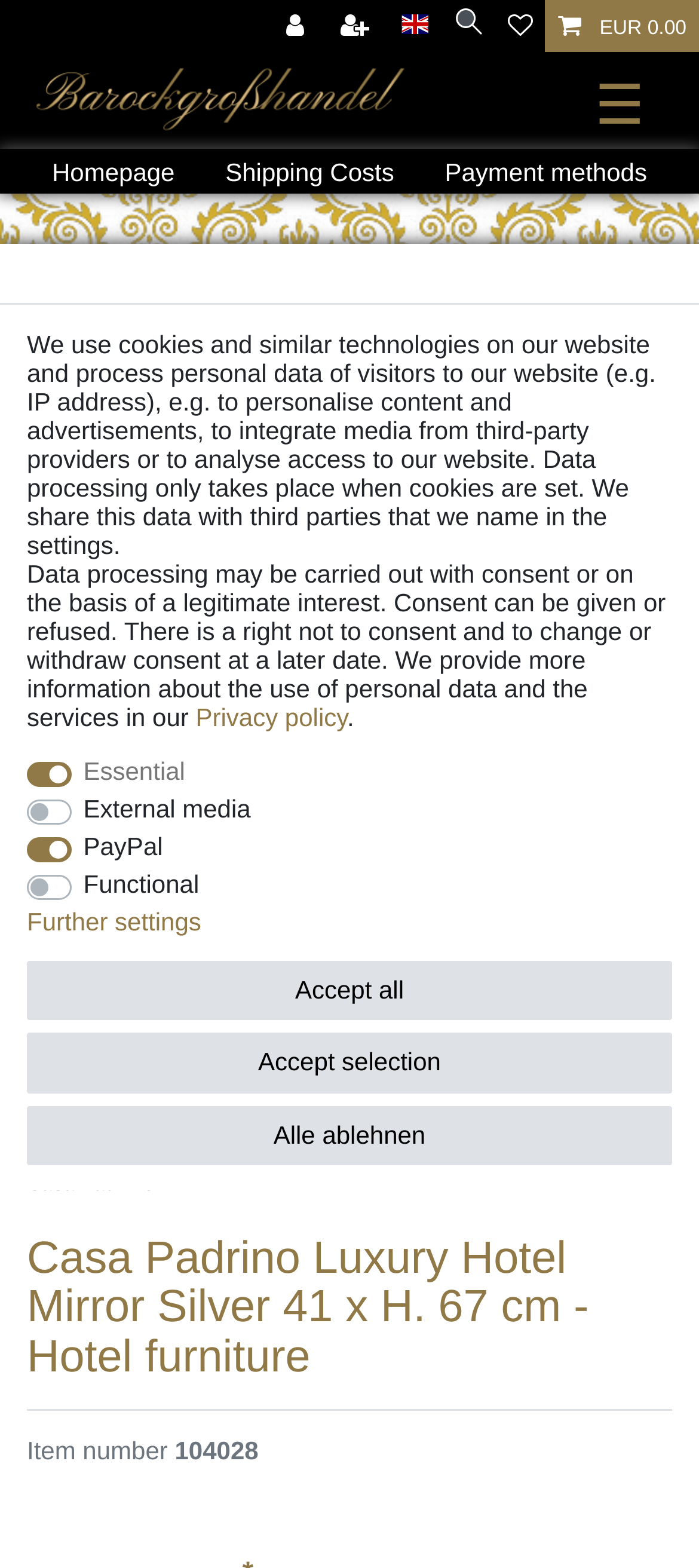What is the purpose of the 'Accept all' button?
Your answer should be a single word or phrase derived from the screenshot.

To accept all cookies